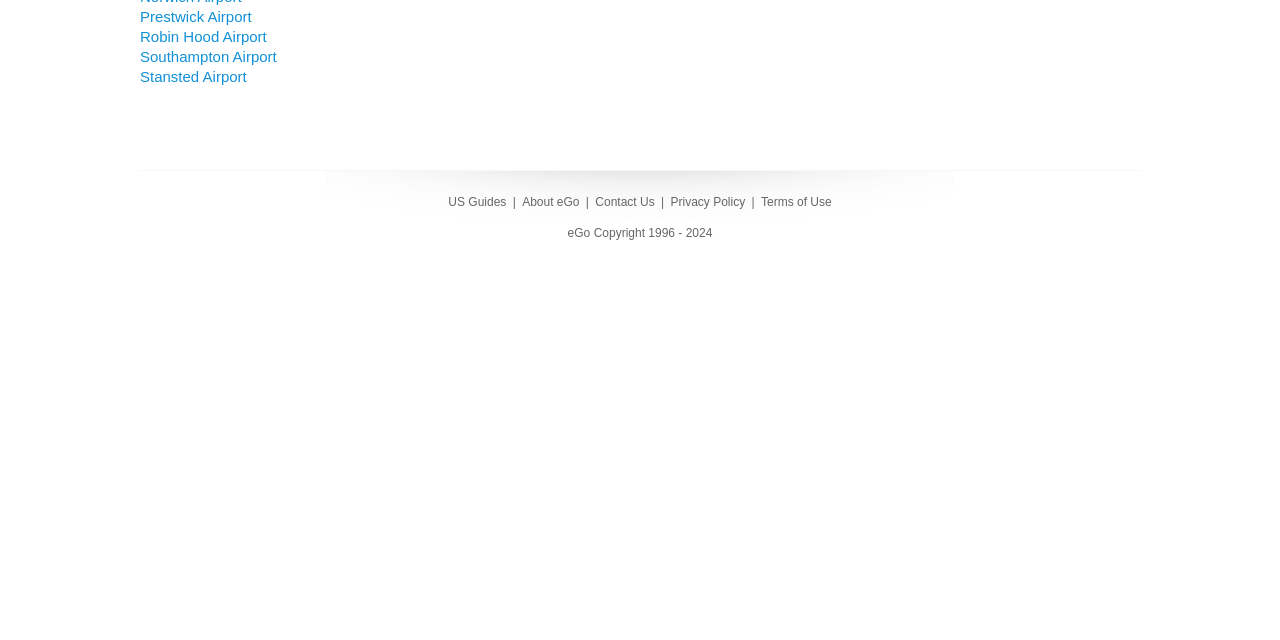Using the provided element description, identify the bounding box coordinates as (top-left x, top-left y, bottom-right x, bottom-right y). Ensure all values are between 0 and 1. Description: Southampton Airport

[0.109, 0.075, 0.216, 0.101]